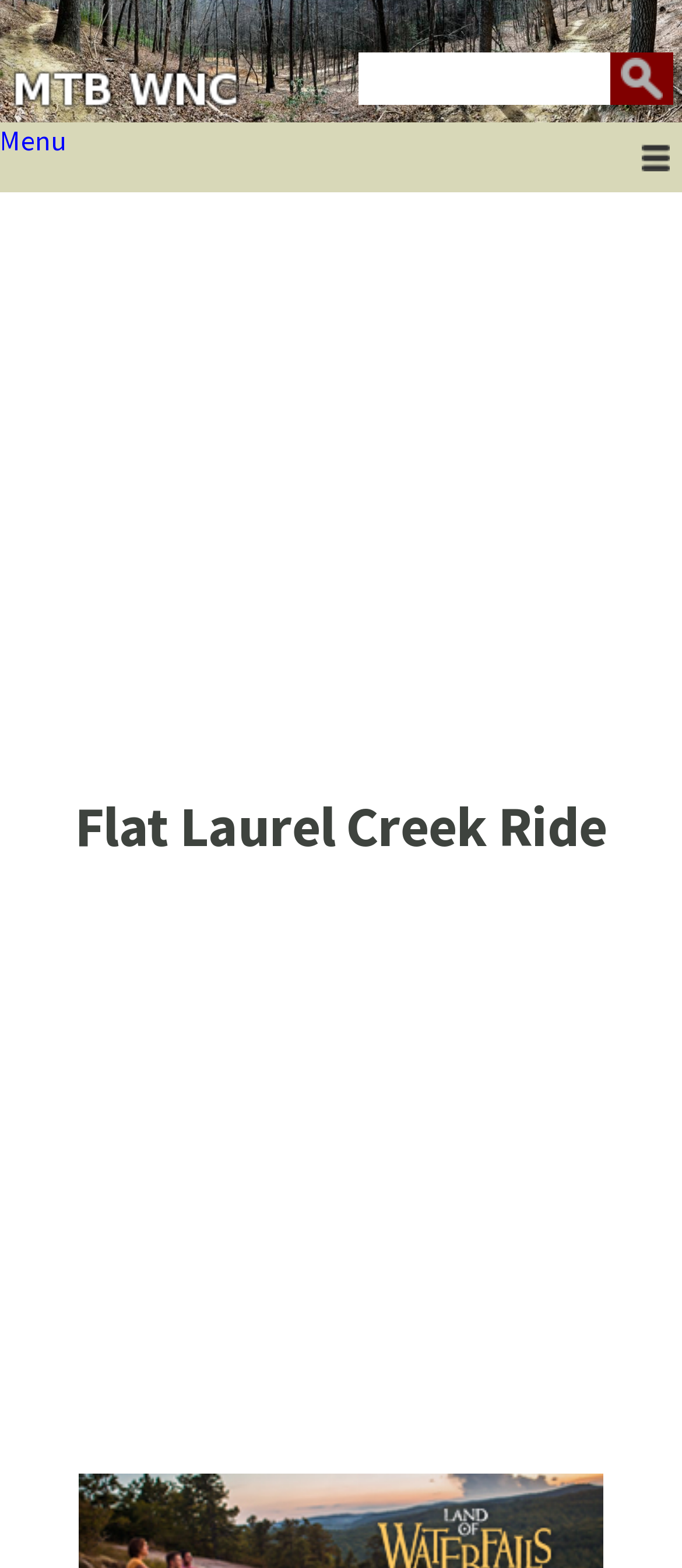Locate the bounding box coordinates of the clickable region necessary to complete the following instruction: "Search for a ride". Provide the coordinates in the format of four float numbers between 0 and 1, i.e., [left, top, right, bottom].

[0.894, 0.033, 0.986, 0.067]